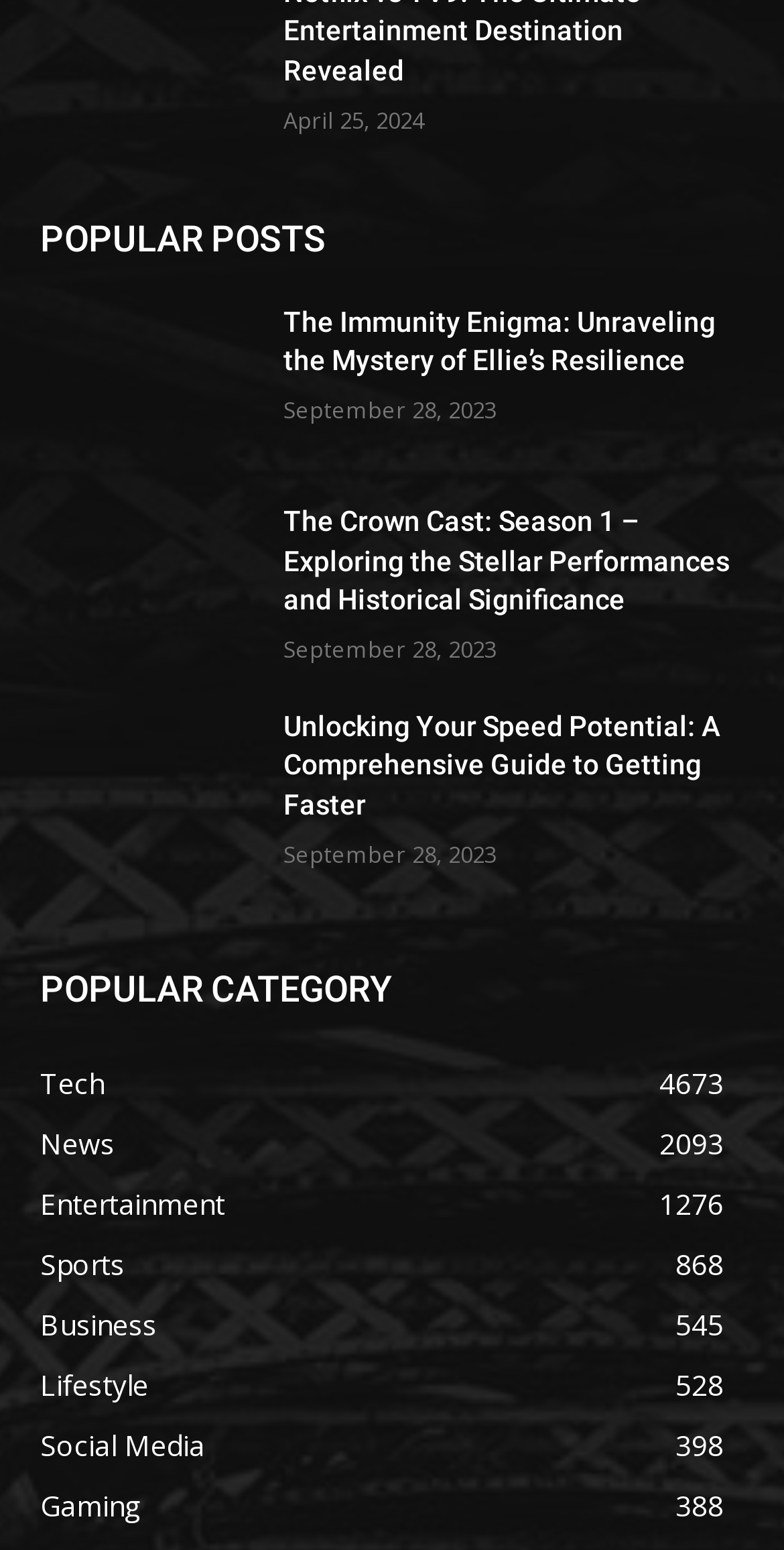Pinpoint the bounding box coordinates for the area that should be clicked to perform the following instruction: "check Entertainment category".

[0.051, 0.764, 0.287, 0.788]